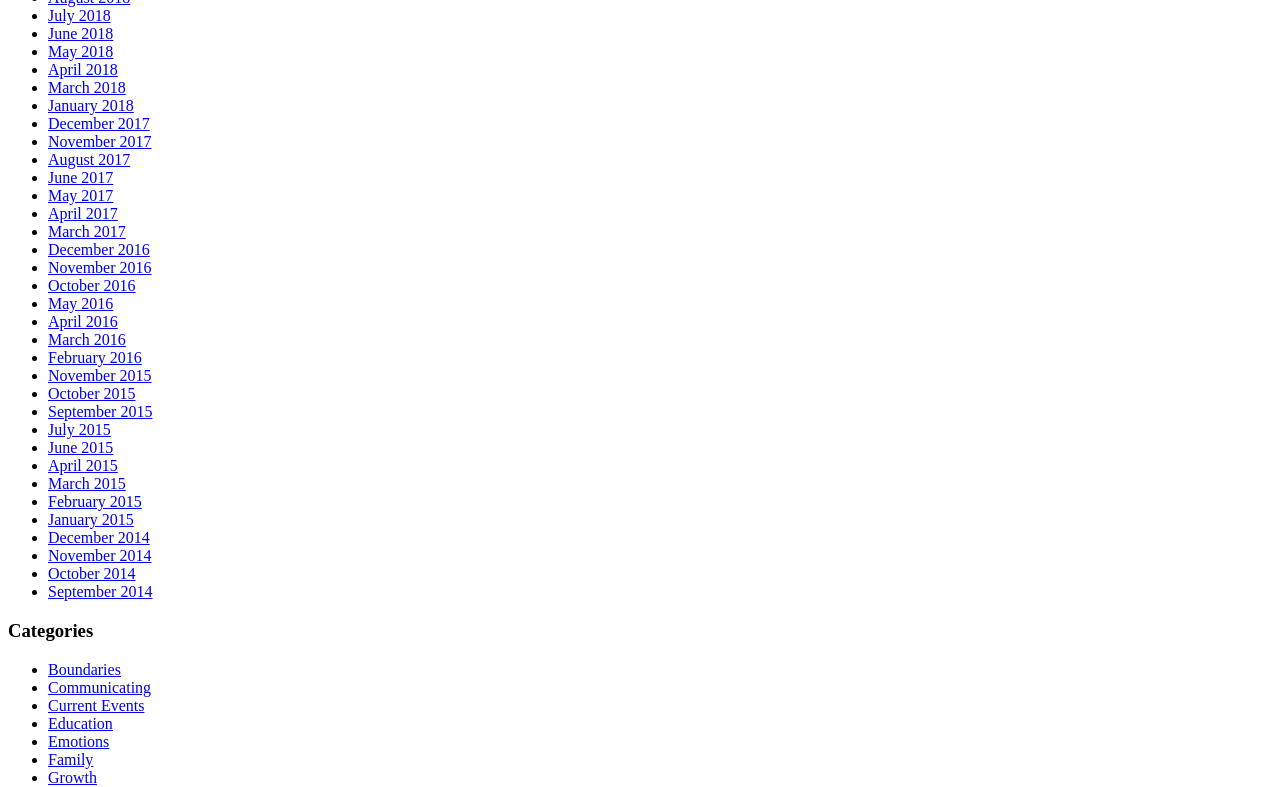Locate the bounding box coordinates of the area to click to fulfill this instruction: "View July 2018". The bounding box should be presented as four float numbers between 0 and 1, in the order [left, top, right, bottom].

[0.038, 0.009, 0.086, 0.031]